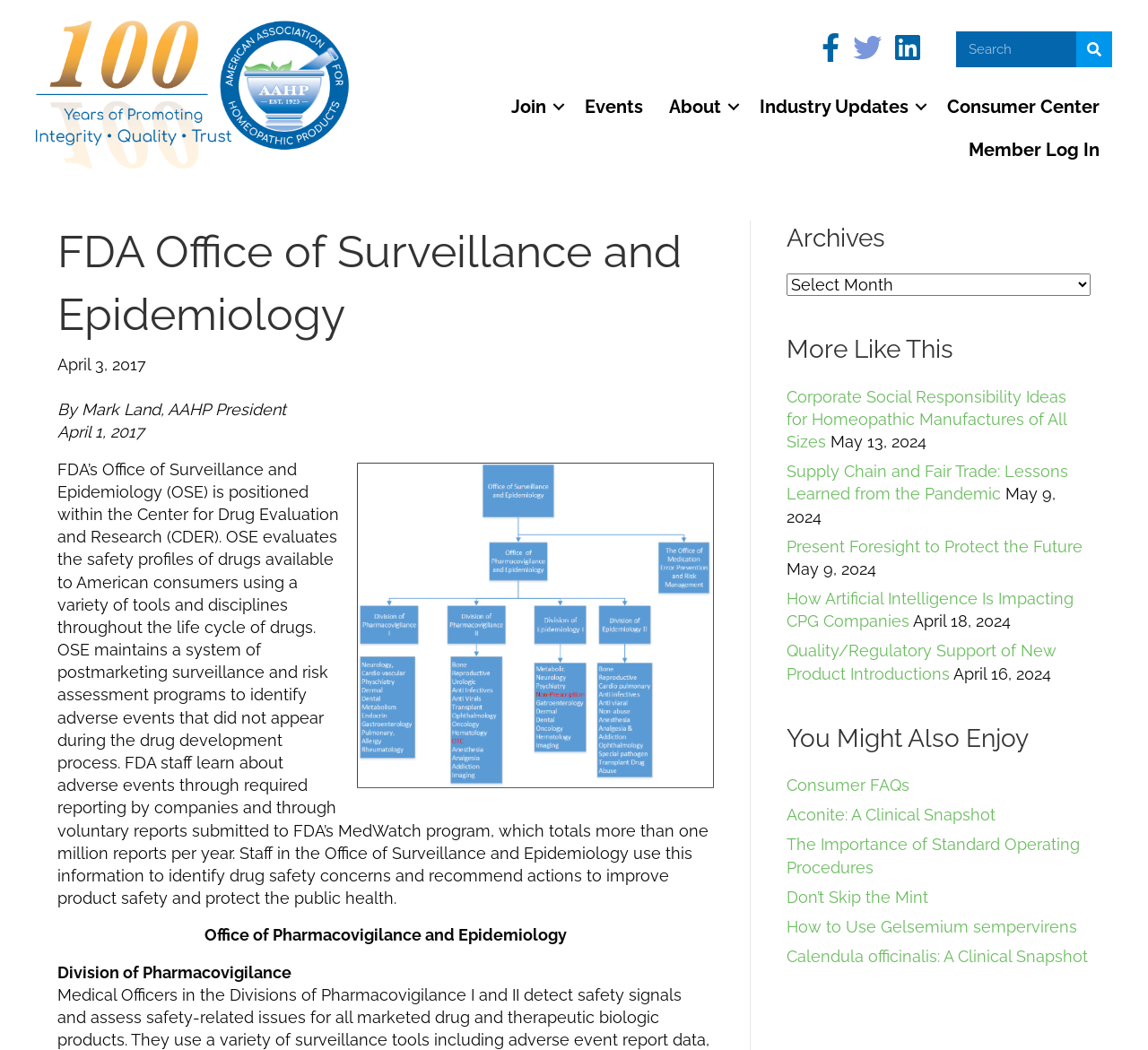What is the name of the program used to identify adverse events?
Use the screenshot to answer the question with a single word or phrase.

postmarketing surveillance